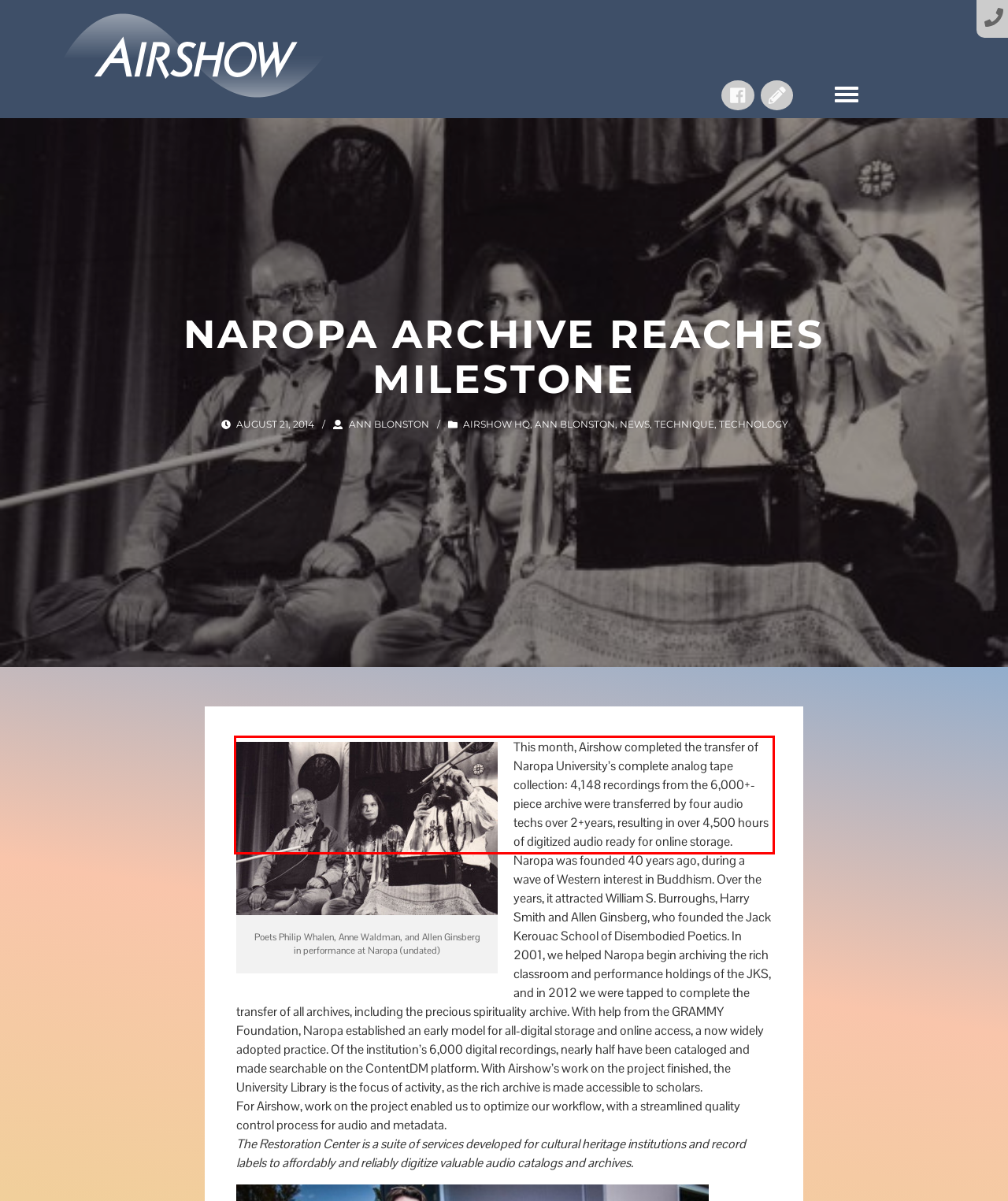Please identify and extract the text from the UI element that is surrounded by a red bounding box in the provided webpage screenshot.

This month, Airshow completed the transfer of Naropa University’s complete analog tape collection: 4,148 recordings from the 6,000+-piece archive were transferred by four audio techs over 2+years, resulting in over 4,500 hours of digitized audio ready for online storage.